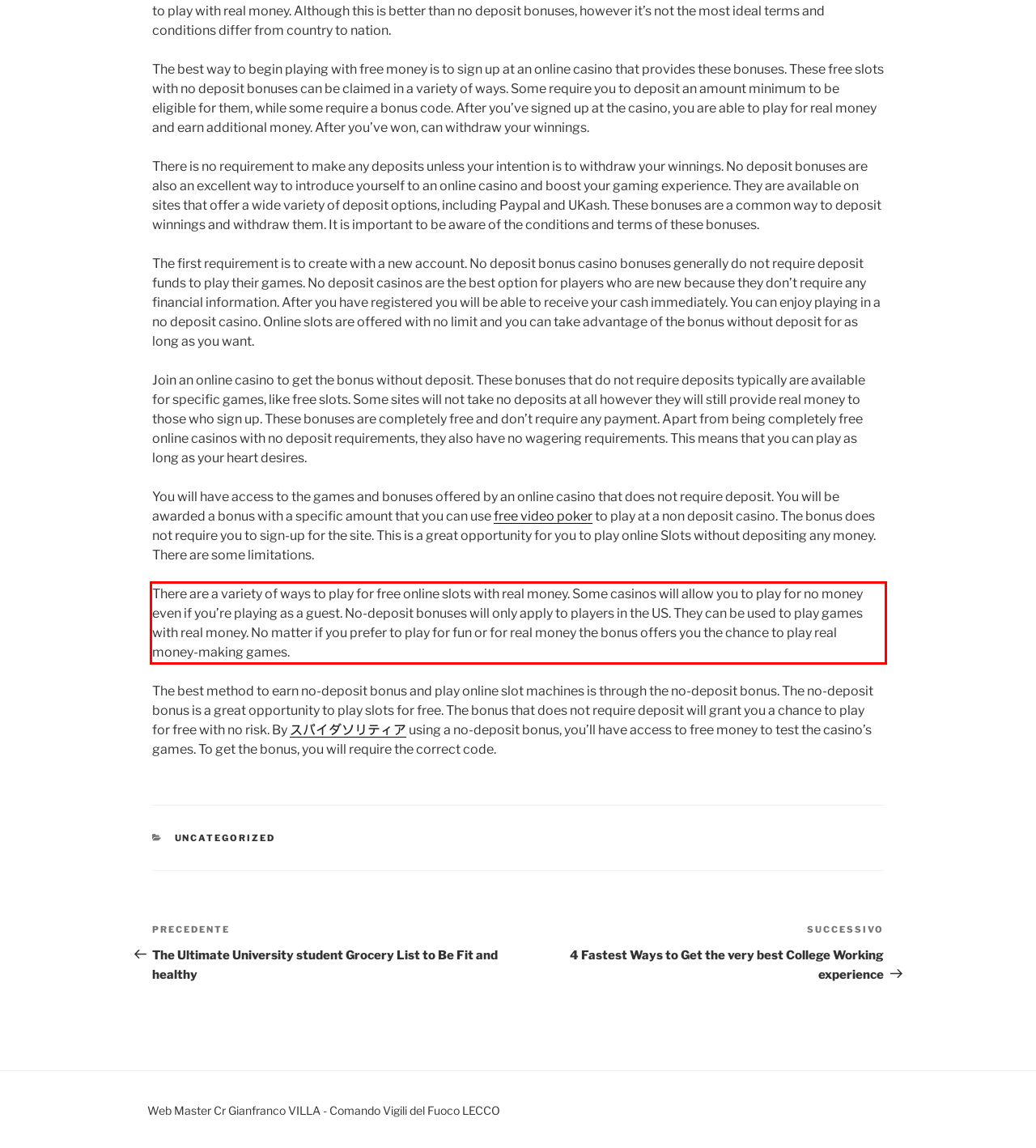There is a screenshot of a webpage with a red bounding box around a UI element. Please use OCR to extract the text within the red bounding box.

There are a variety of ways to play for free online slots with real money. Some casinos will allow you to play for no money even if you’re playing as a guest. No-deposit bonuses will only apply to players in the US. They can be used to play games with real money. No matter if you prefer to play for fun or for real money the bonus offers you the chance to play real money-making games.